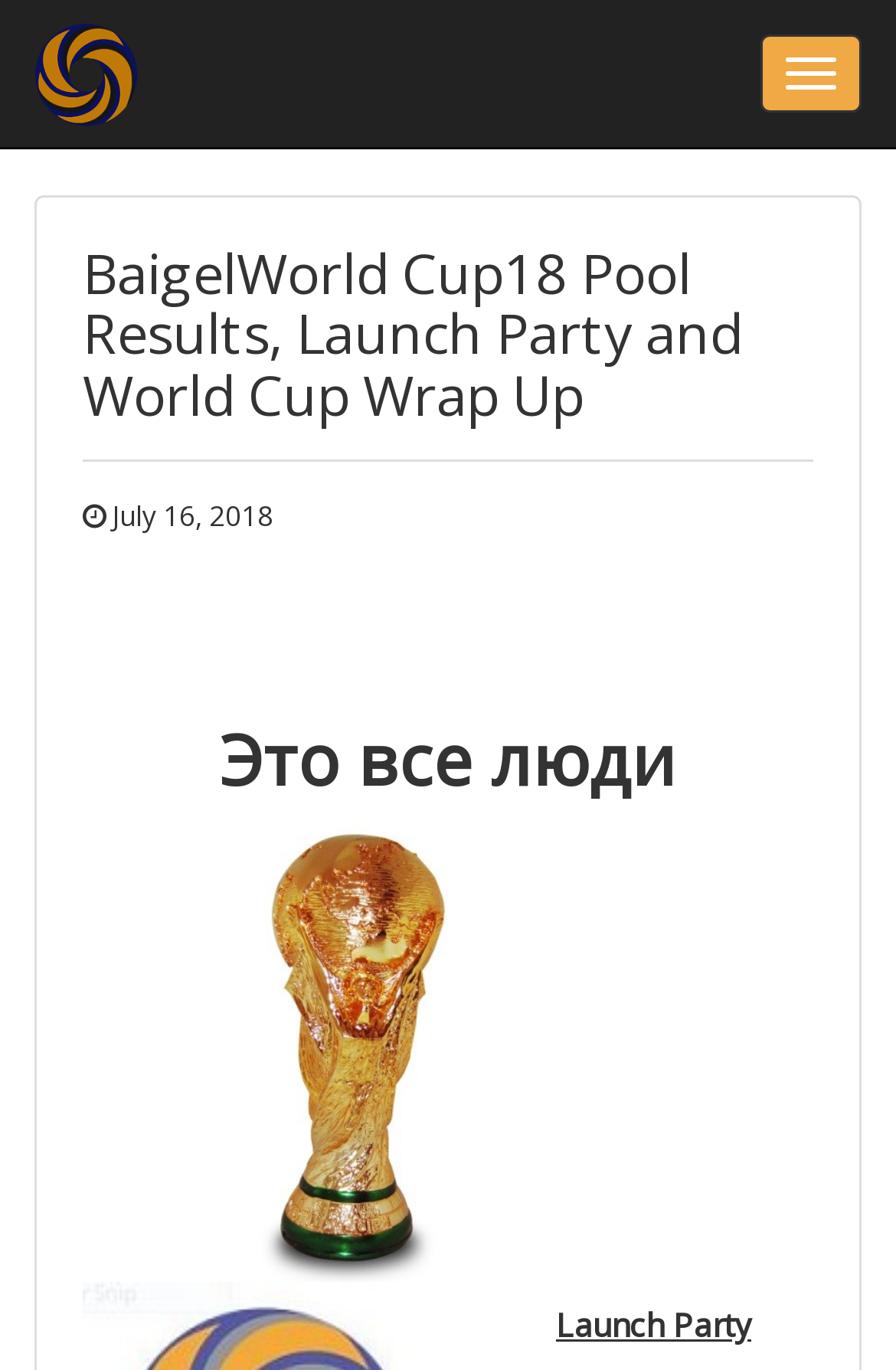When was the article published?
Carefully analyze the image and provide a detailed answer to the question.

I found the answer by looking at the time element which is located below the main heading, it contains the static text 'July 16, 2018'.